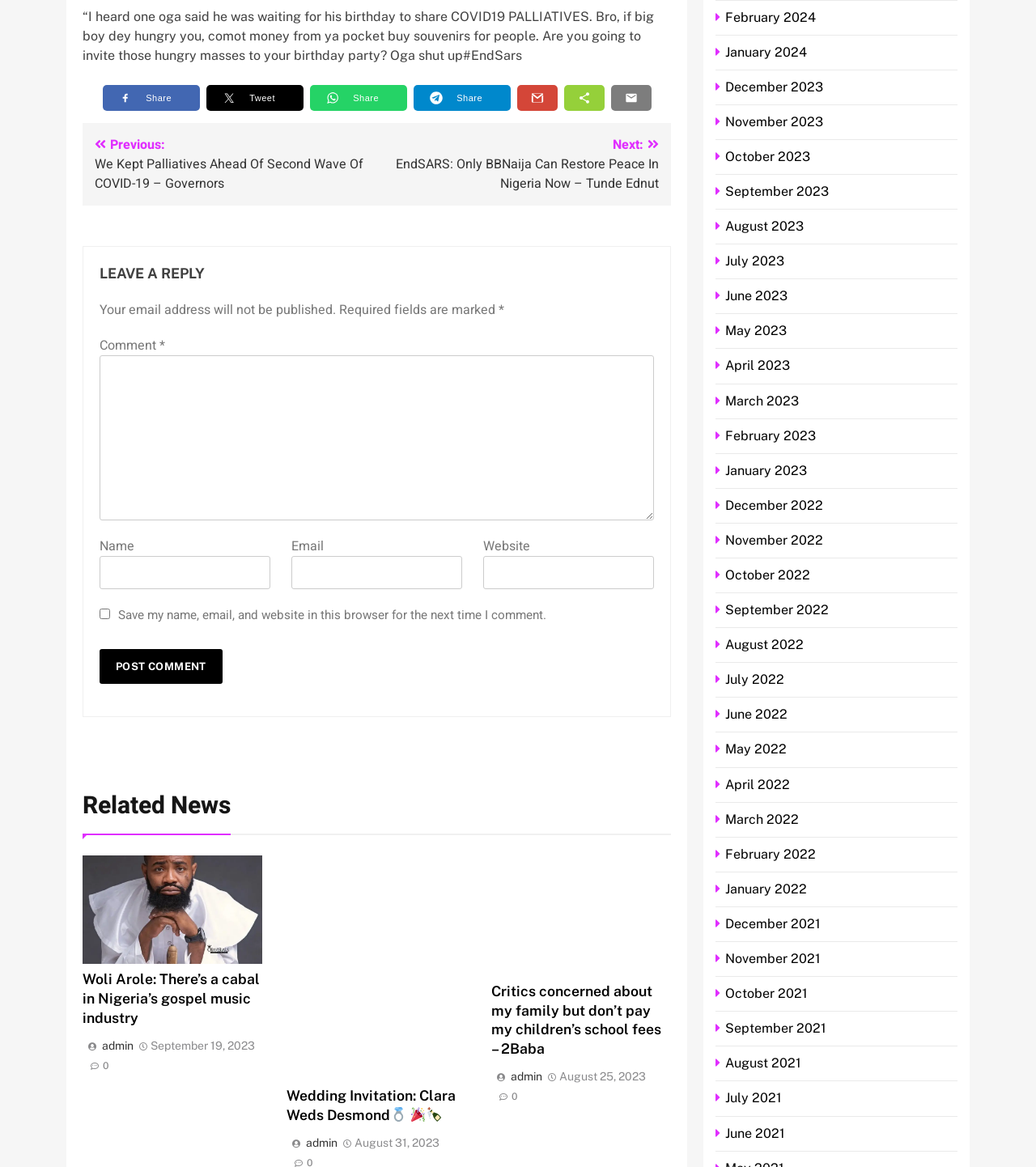Can you determine the bounding box coordinates of the area that needs to be clicked to fulfill the following instruction: "Leave a reply"?

[0.096, 0.288, 0.154, 0.305]